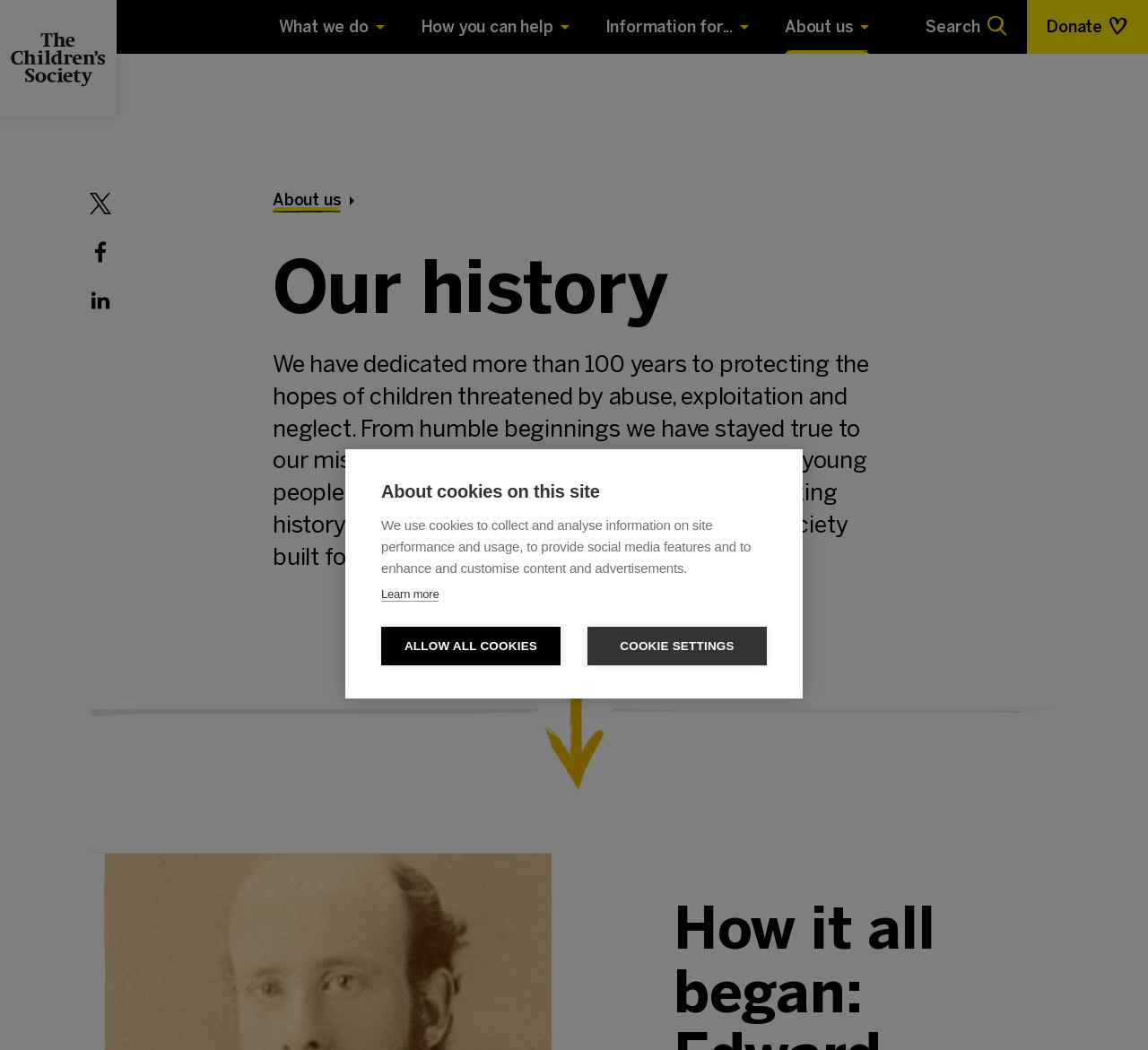Reply to the question below using a single word or brief phrase:
What is the organization's main focus?

Protecting children